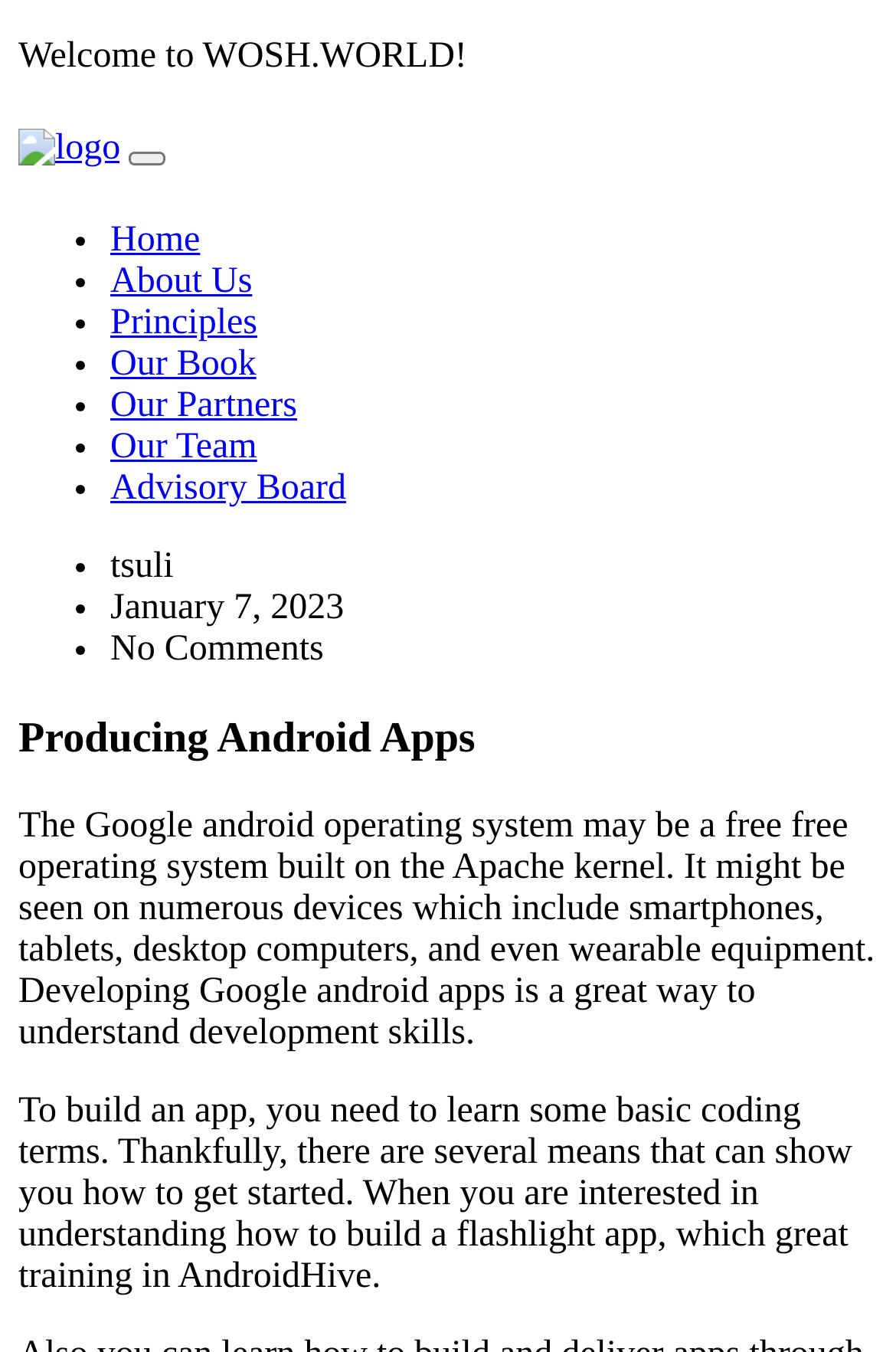Please provide a comprehensive response to the question below by analyzing the image: 
What is the operating system mentioned?

The webpage mentions 'The Google android operating system' in the paragraph starting with 'The Google android operating system may be a free free operating system built on the Apache kernel.'